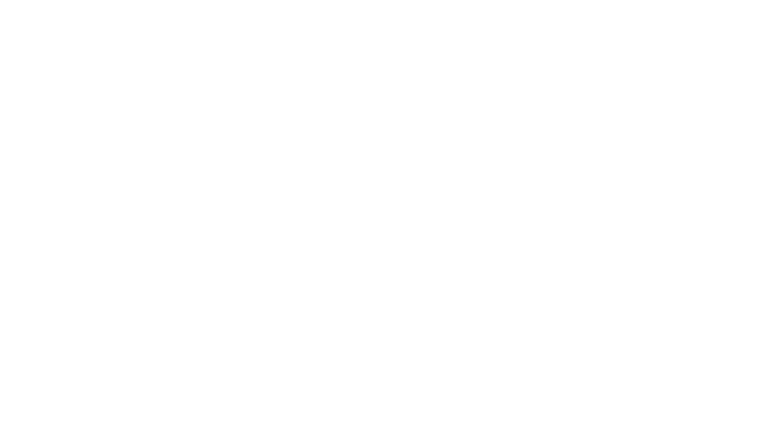What is the purpose of RViz in ROS?
Answer the question with a detailed explanation, including all necessary information.

According to the caption, RViz allows users to visualize and interact with the robot's data, enhancing the understanding of its movements and operations. This implies that the primary purpose of RViz in ROS is to provide a platform for users to visualize and interact with robot data.